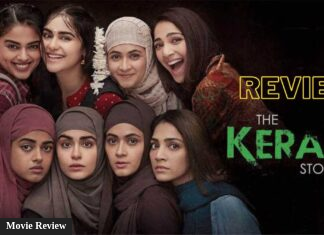Describe the scene in the image with detailed observations.

The image features the promotional artwork for the movie "The Kerala Story," showcasing a group of eight women, each with distinct expressions and styles, capturing the essence of diverse characters in the film. The title “The Kerala Story” is prominently displayed, alongside the word "REVIEW," indicating its focus on a critique or summary of the film. The background has a dark tone, which contrasts with the vibrant outfits of the characters, suggesting a narrative that might explore intense themes. The composition emphasizes sisterhood and the varying emotions of the cast, drawing viewers in with a sense of intrigue about the film's storyline, which seems to focus on the lives of these women.